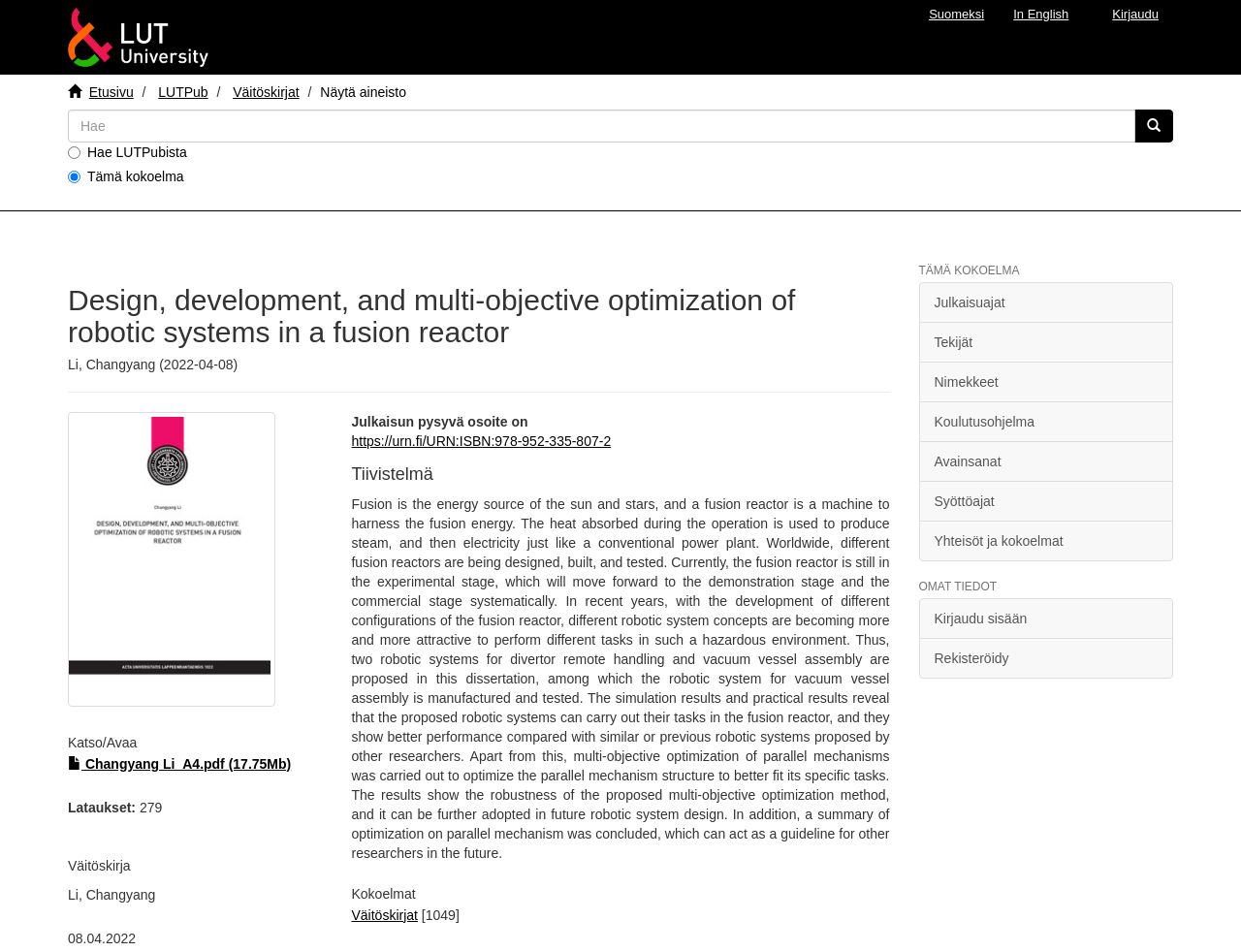Locate the bounding box coordinates of the element that should be clicked to execute the following instruction: "Switch to English".

[0.805, 0.0, 0.873, 0.041]